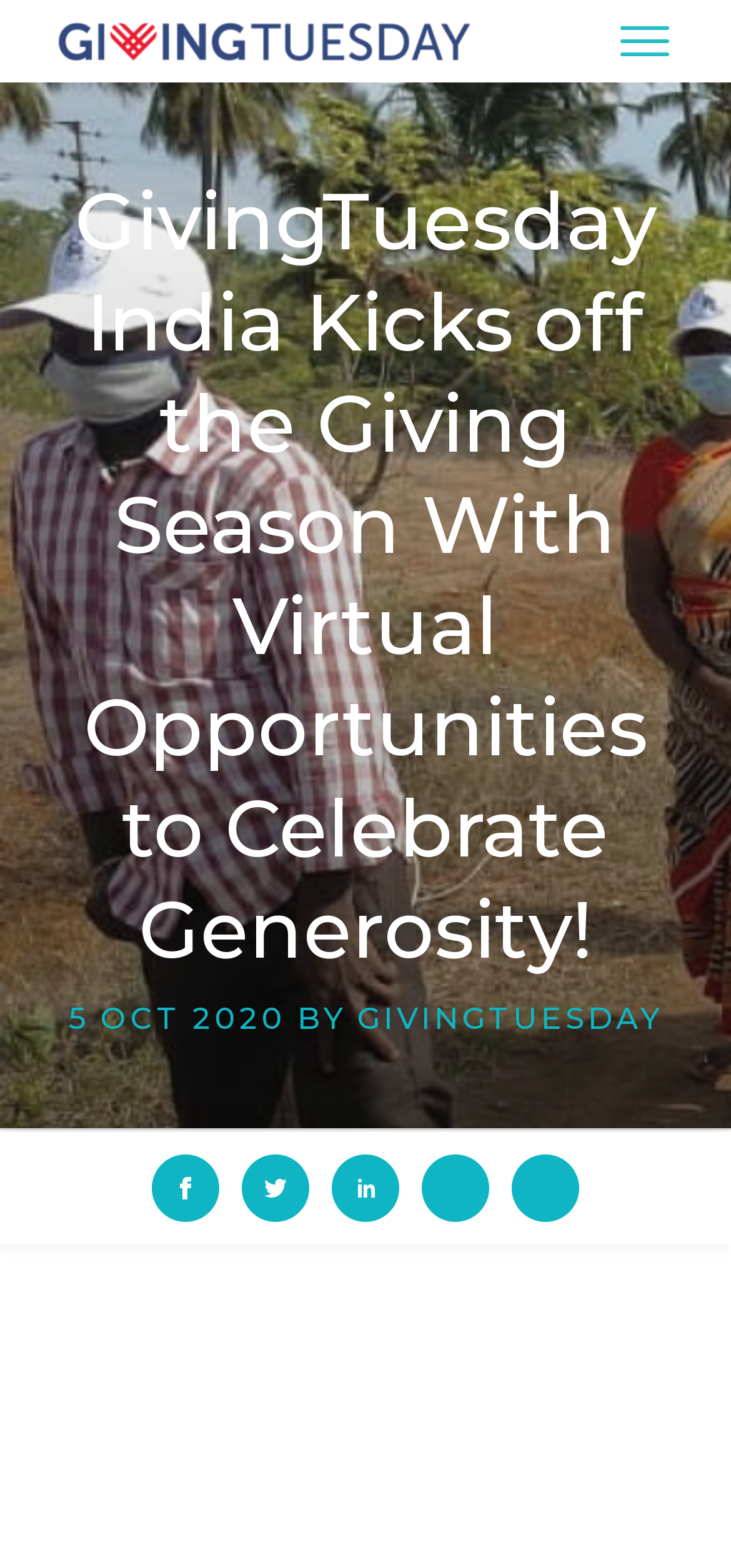Extract the top-level heading from the webpage and provide its text.

GivingTuesday India Kicks off the Giving Season With Virtual Opportunities to Celebrate Generosity!